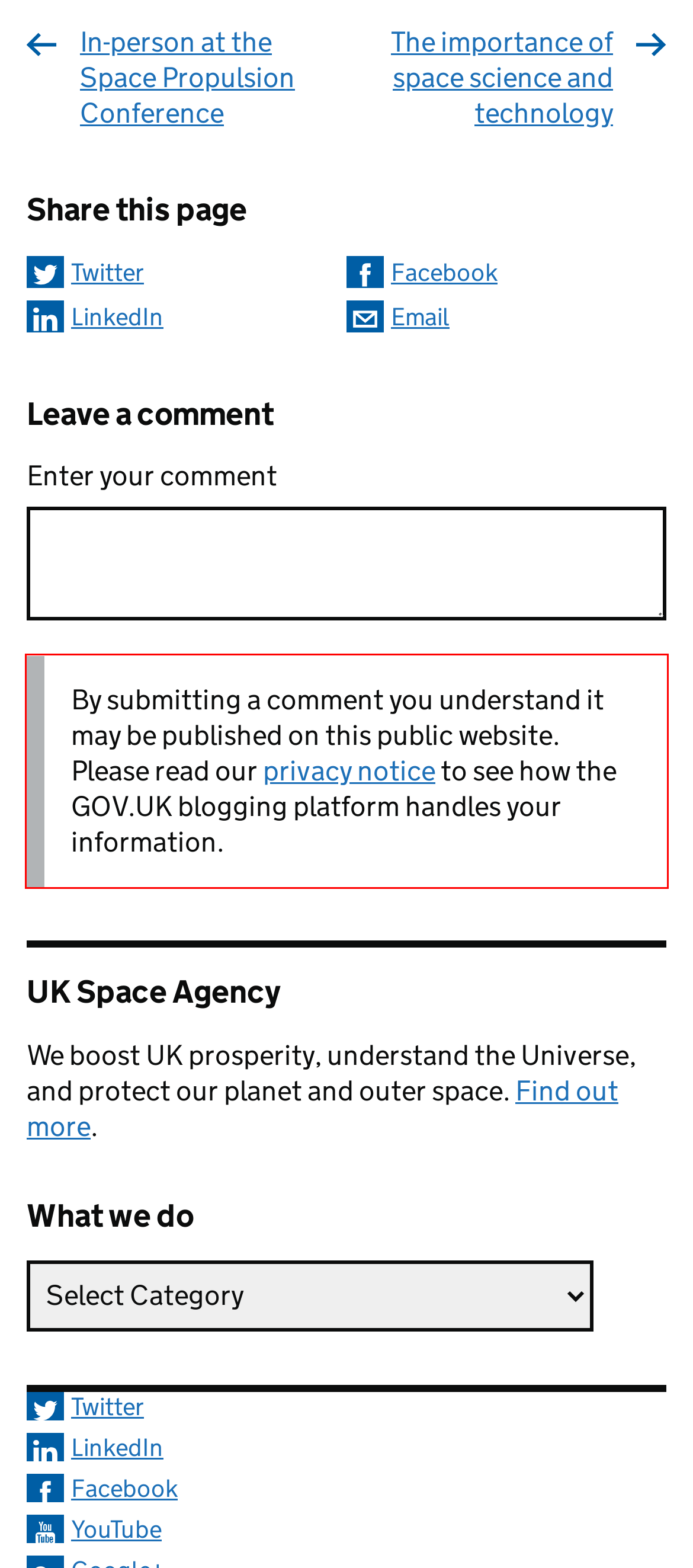Please perform OCR on the text within the red rectangle in the webpage screenshot and return the text content.

By submitting a comment you understand it may be published on this public website. Please read our privacy notice to see how the GOV.UK blogging platform handles your information.